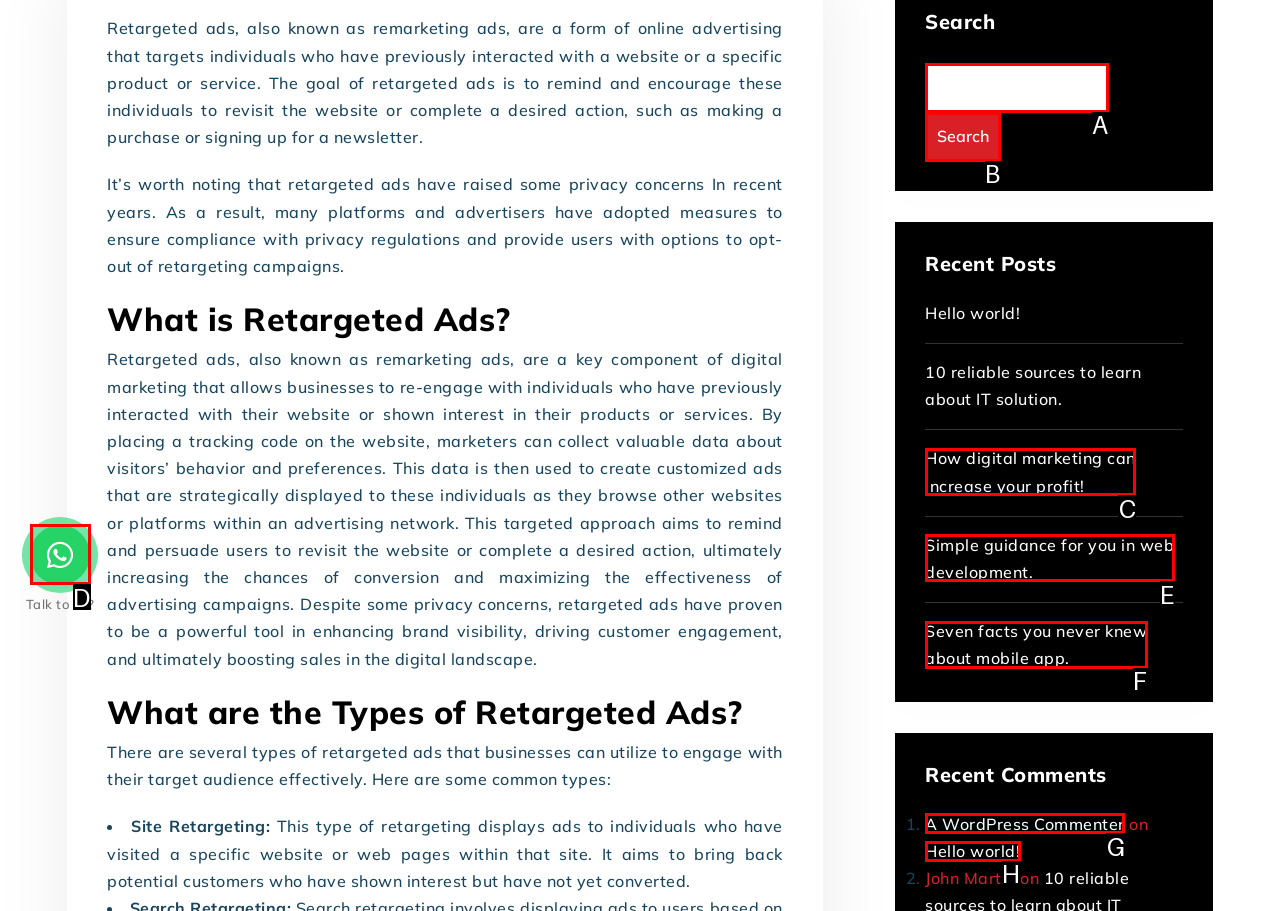Using the description: parent_node: Talk to us?, find the HTML element that matches it. Answer with the letter of the chosen option.

D